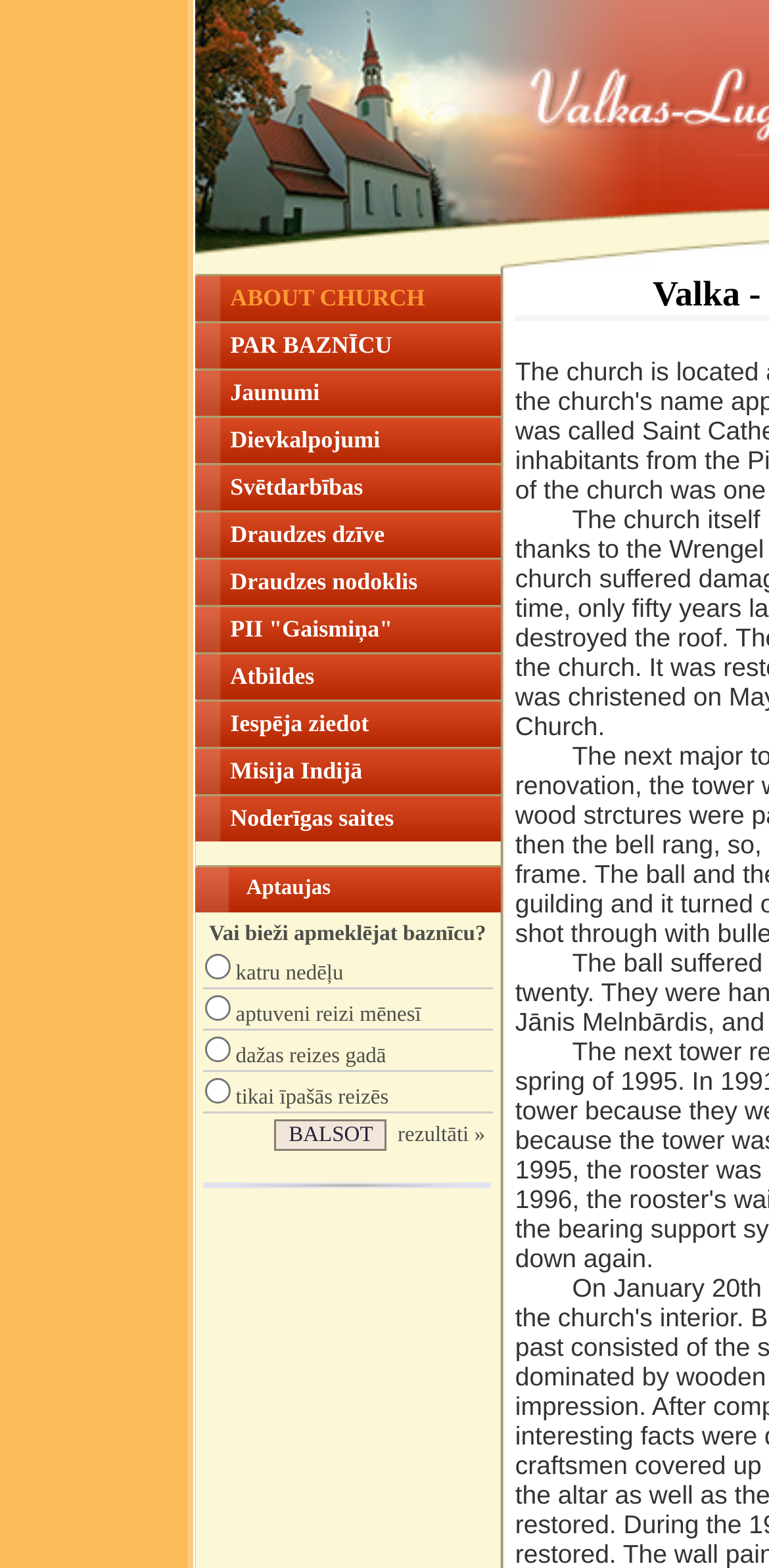How many layout table rows are there in the second layout table?
Using the image as a reference, answer the question in detail.

The second layout table has 3 layout table rows, each containing a question and options to select from. These rows are contained within the layout table and have specific bounding box coordinates.